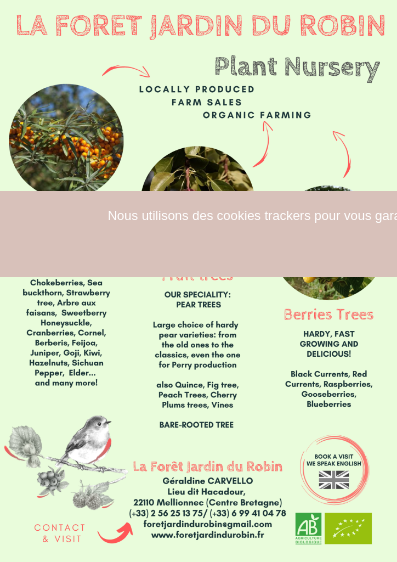Create a detailed narrative of what is happening in the image.

The image features promotional material for "La Forêt Jardin du Robin," a plant nursery specializing in locally produced and organically farmed fruit trees and bushes. The poster highlights the nursery’s focus on pear trees, showcasing a variety of hardy perennials and offering additional options such as quince, figs, peach trees, and berry bushes like blackcurrants and blueberries. The design incorporates vibrant imagery of plants and a friendly invitation to potential customers, along with contact details for booking visits. A note regarding cookie usage overlays the image, indicating a commitment to user privacy on their website. The overall aesthetic combines clear information with an inviting layout, emphasizing the nursery's dedication to organic farming and quality plant sales.